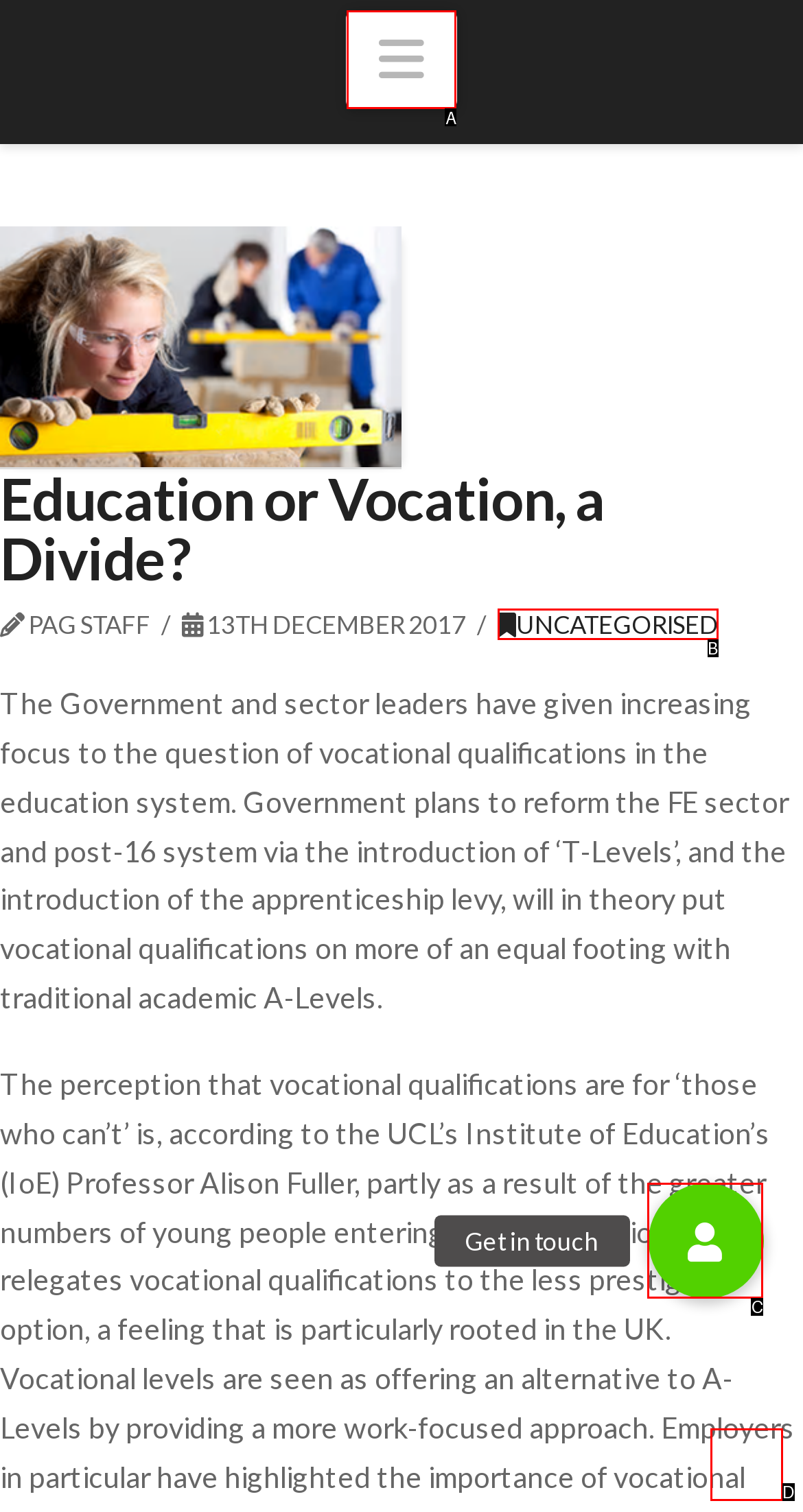Identify which HTML element matches the description: Get in touch
Provide your answer in the form of the letter of the correct option from the listed choices.

C